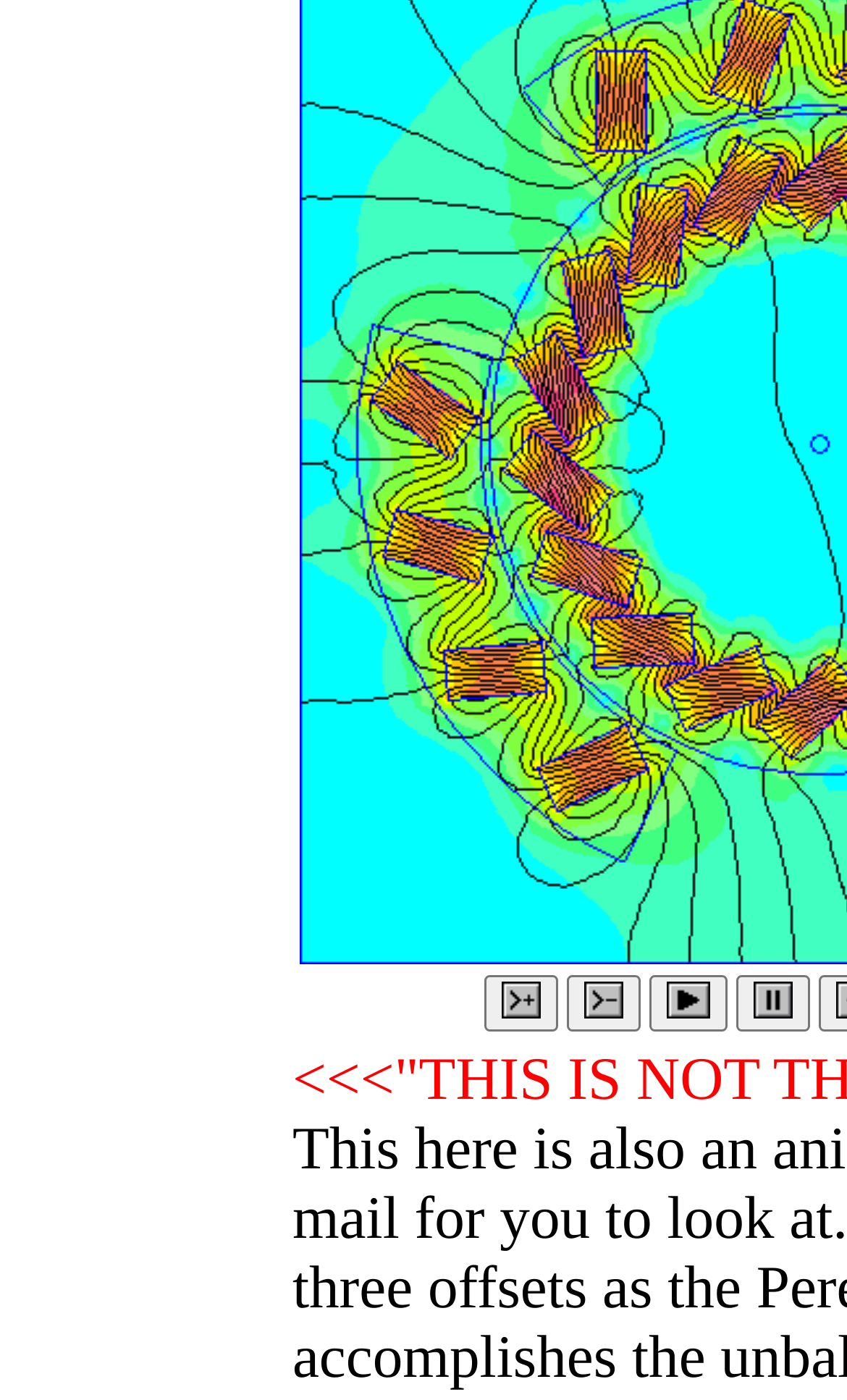Respond to the question with just a single word or phrase: 
How many buttons are there in total?

4